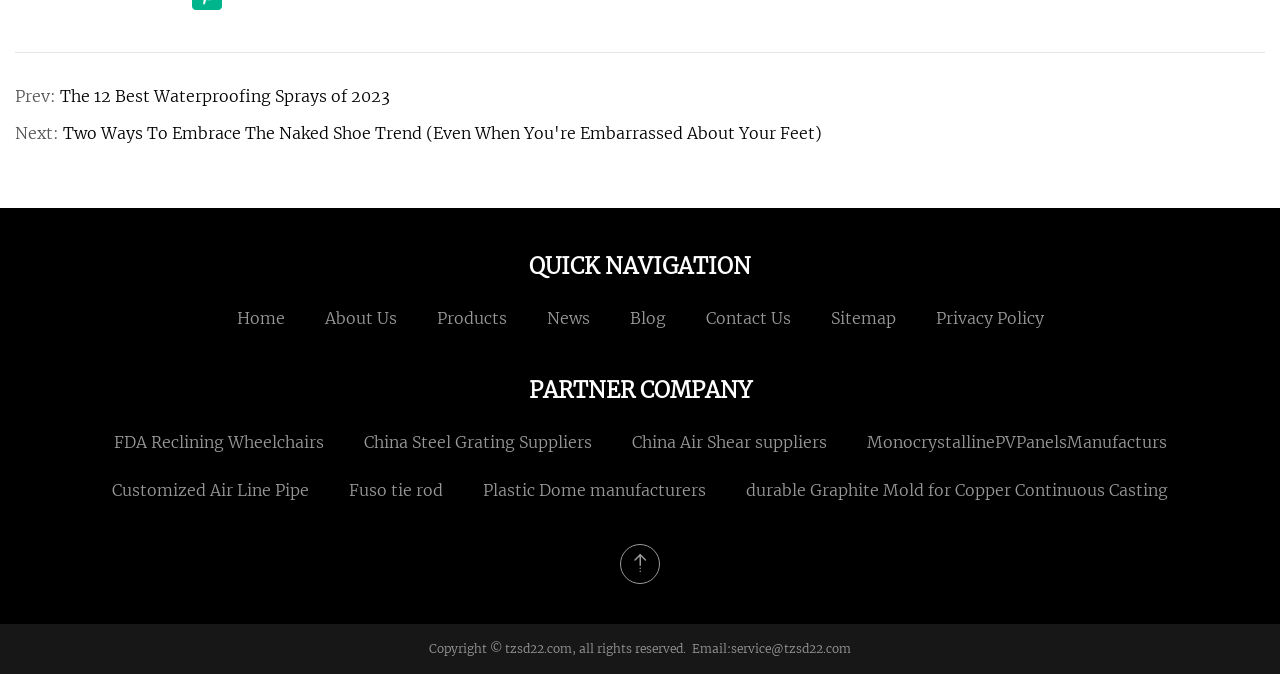How many main navigation links are available?
Offer a detailed and exhaustive answer to the question.

There are six main navigation links available, including Home, About Us, Products, News, Blog, and Contact Us, which are located in the QUICK NAVIGATION section.